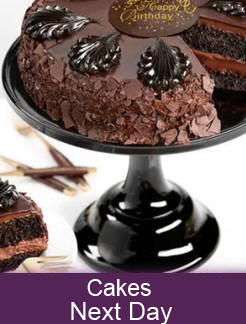What is the occasion for which this cake is perfect?
Provide an in-depth answer to the question, covering all aspects.

The caption states that this cake is 'perfect for celebrating birthdays or other joyous events', indicating that it is suitable for these types of occasions.